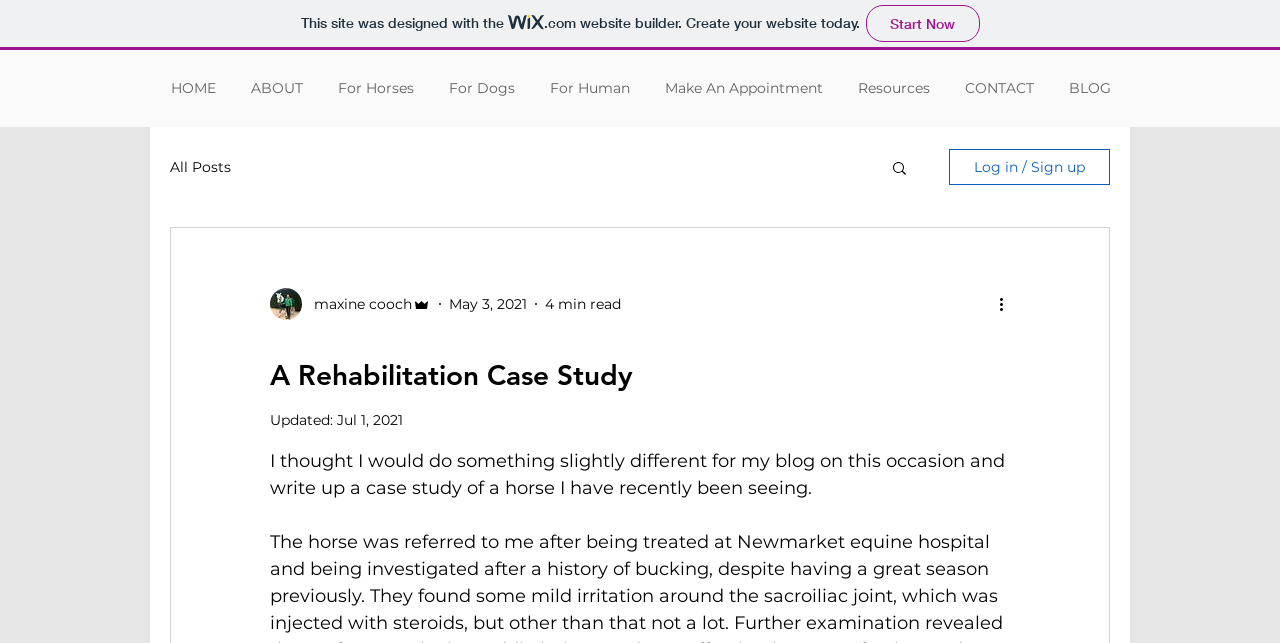Carefully observe the image and respond to the question with a detailed answer:
What is the topic of the blog post?

I read the heading 'A Rehabilitation Case Study' and the static text 'I thought I would do something slightly different for my blog on this occasion and write up a case study of a horse I have recently been seeing.' to understand the topic of the blog post.